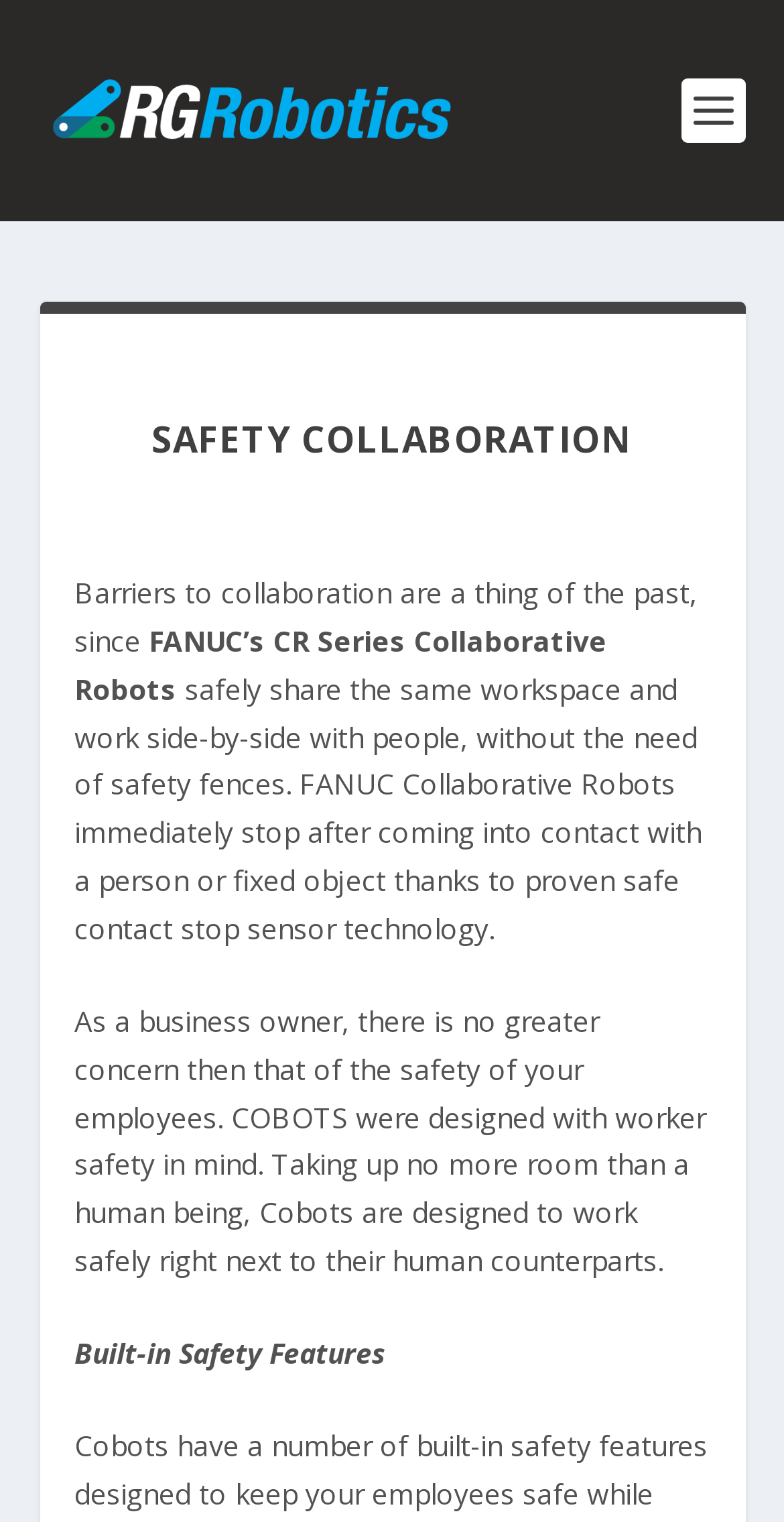What is the main topic of this webpage?
Your answer should be a single word or phrase derived from the screenshot.

Safety collaboration